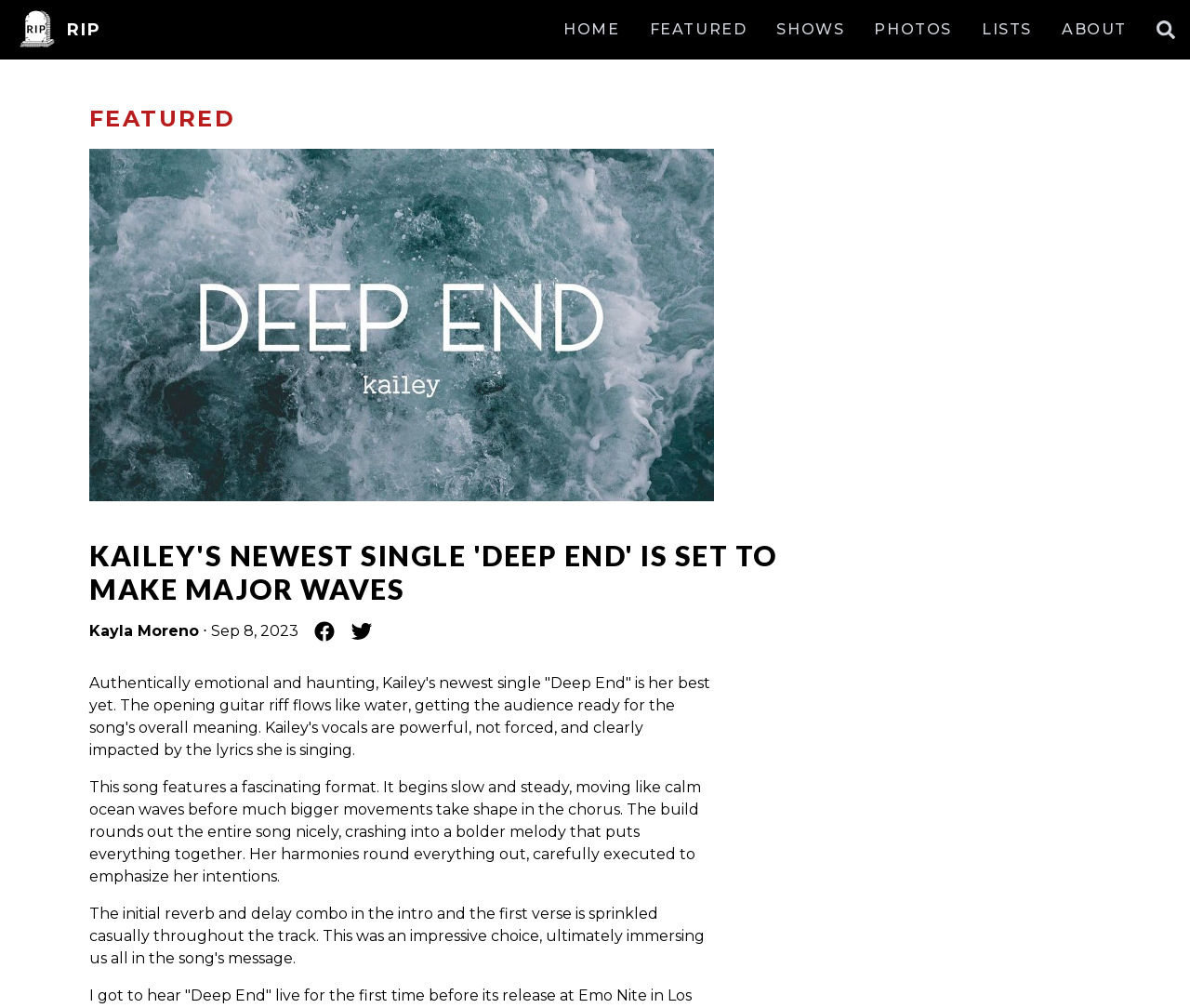Refer to the image and answer the question with as much detail as possible: What is the author of the article?

The author of the article can be found in the heading 'Kayla Moreno ⋅Sep 8, 2023' which is located below the main heading of the webpage.